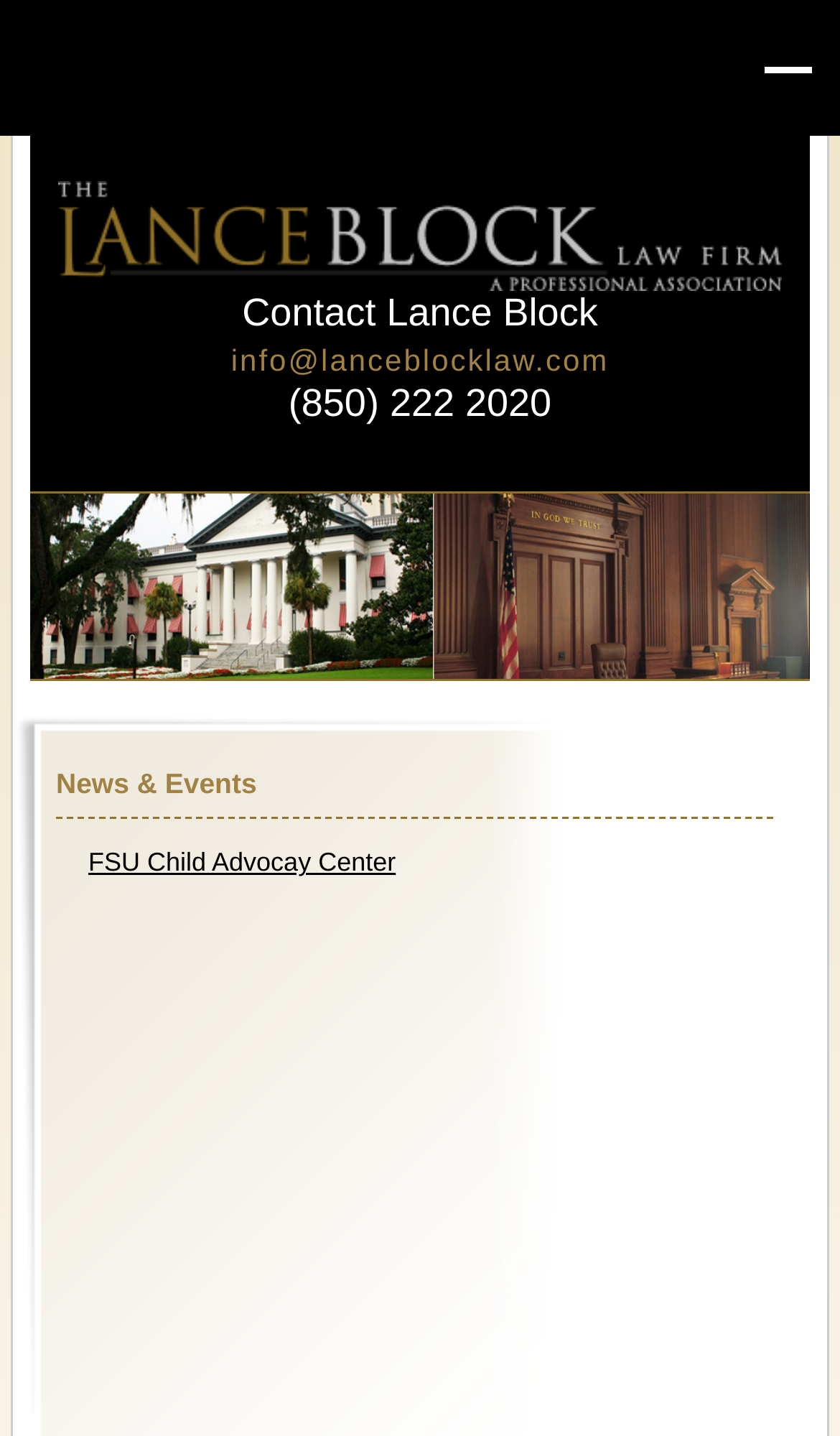Examine the screenshot and answer the question in as much detail as possible: What is the profession of Lance Block?

I inferred the profession of Lance Block by looking at the root element's text 'Wrongful Death Lawyer in Tallahassee Florida' and combining it with the law firm's name, which suggests that Lance Block is a wrongful death lawyer.